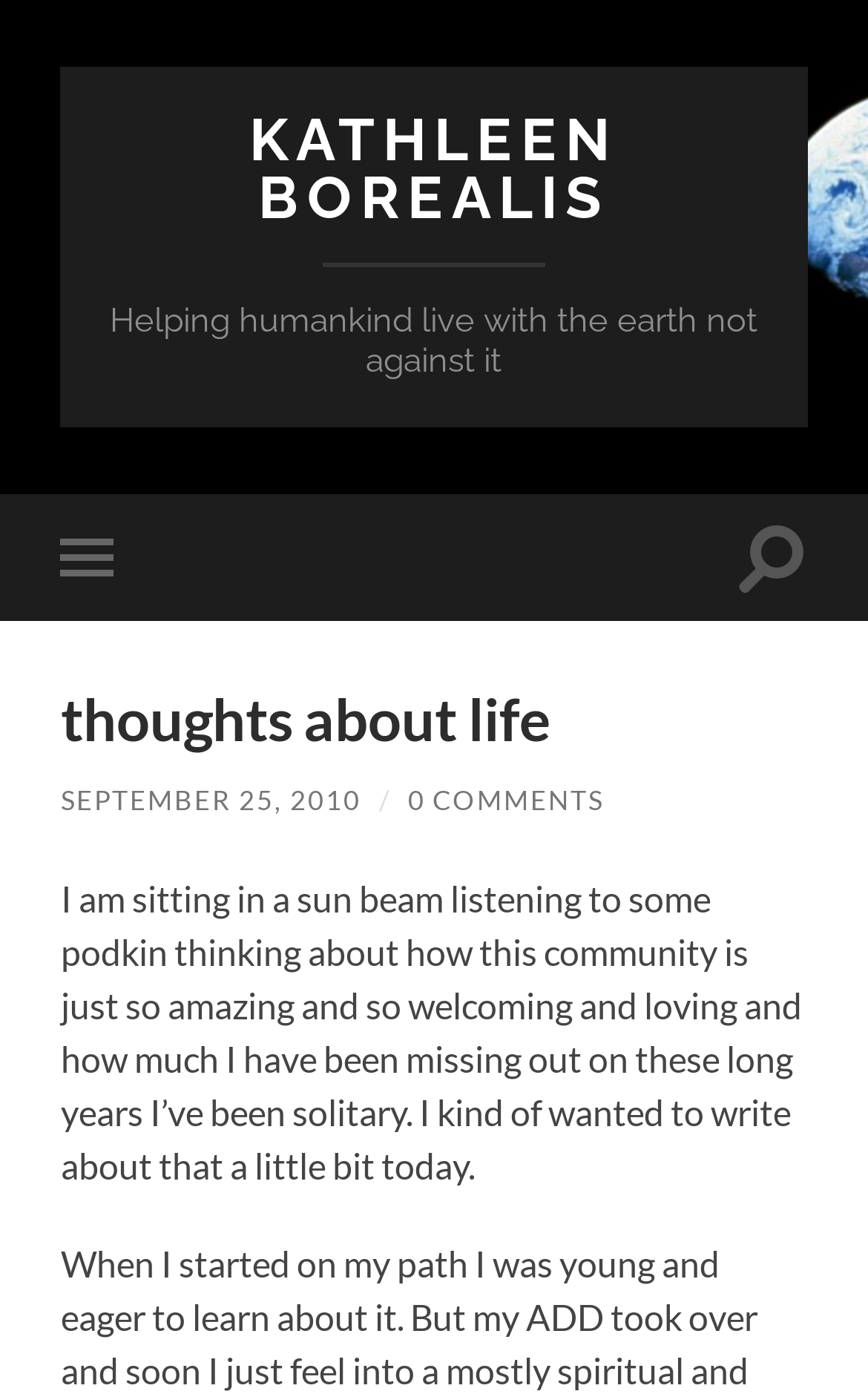Extract the bounding box coordinates of the UI element described: "Toggle mobile menu". Provide the coordinates in the format [left, top, right, bottom] with values ranging from 0 to 1.

[0.07, 0.354, 0.152, 0.445]